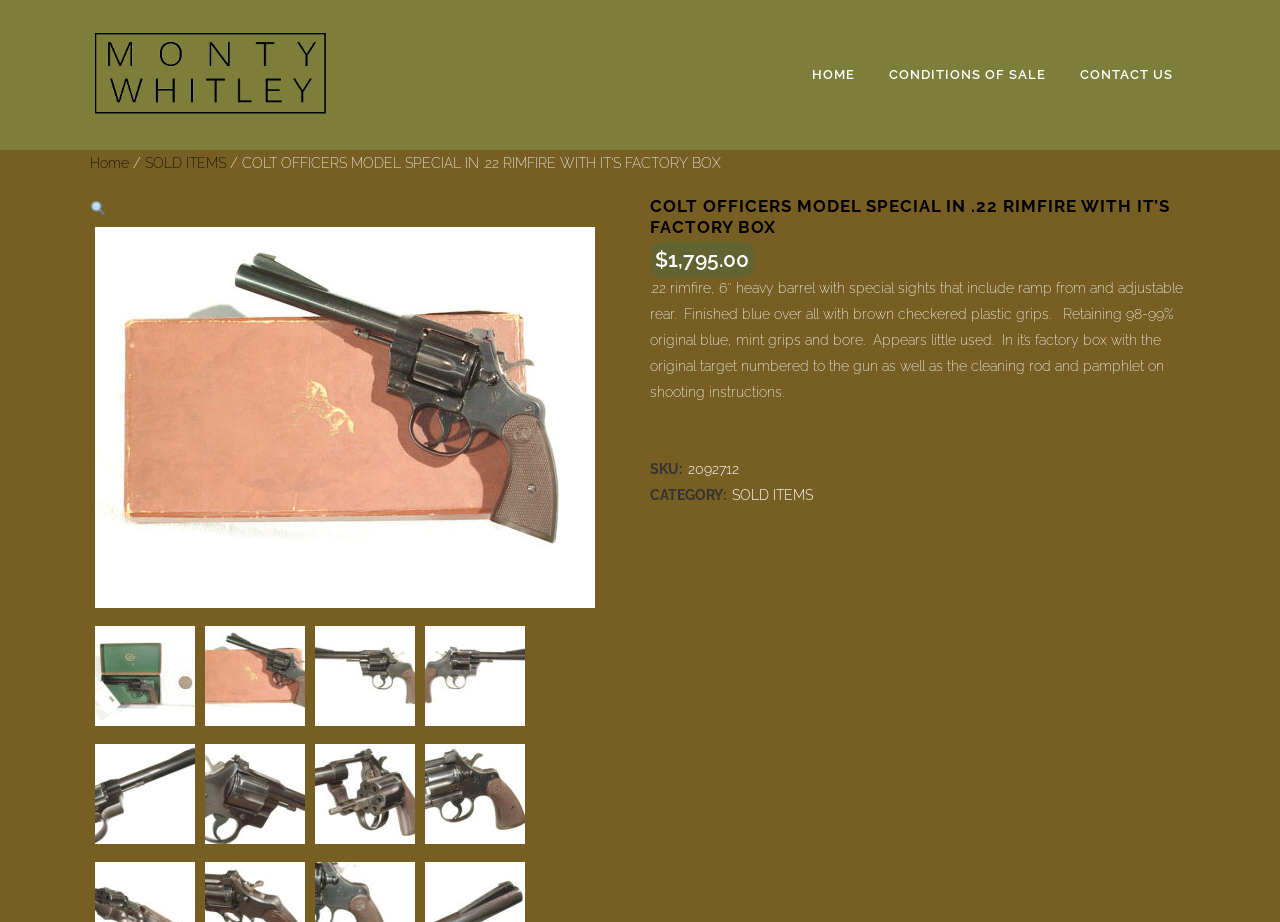What is the price of the COLT OFFICERS MODEL SPECIAL?
Utilize the information in the image to give a detailed answer to the question.

The price of the COLT OFFICERS MODEL SPECIAL can be found in the webpage, specifically in the section where the product details are described. The price is mentioned as '$' followed by the numerical value '1,795.00'.